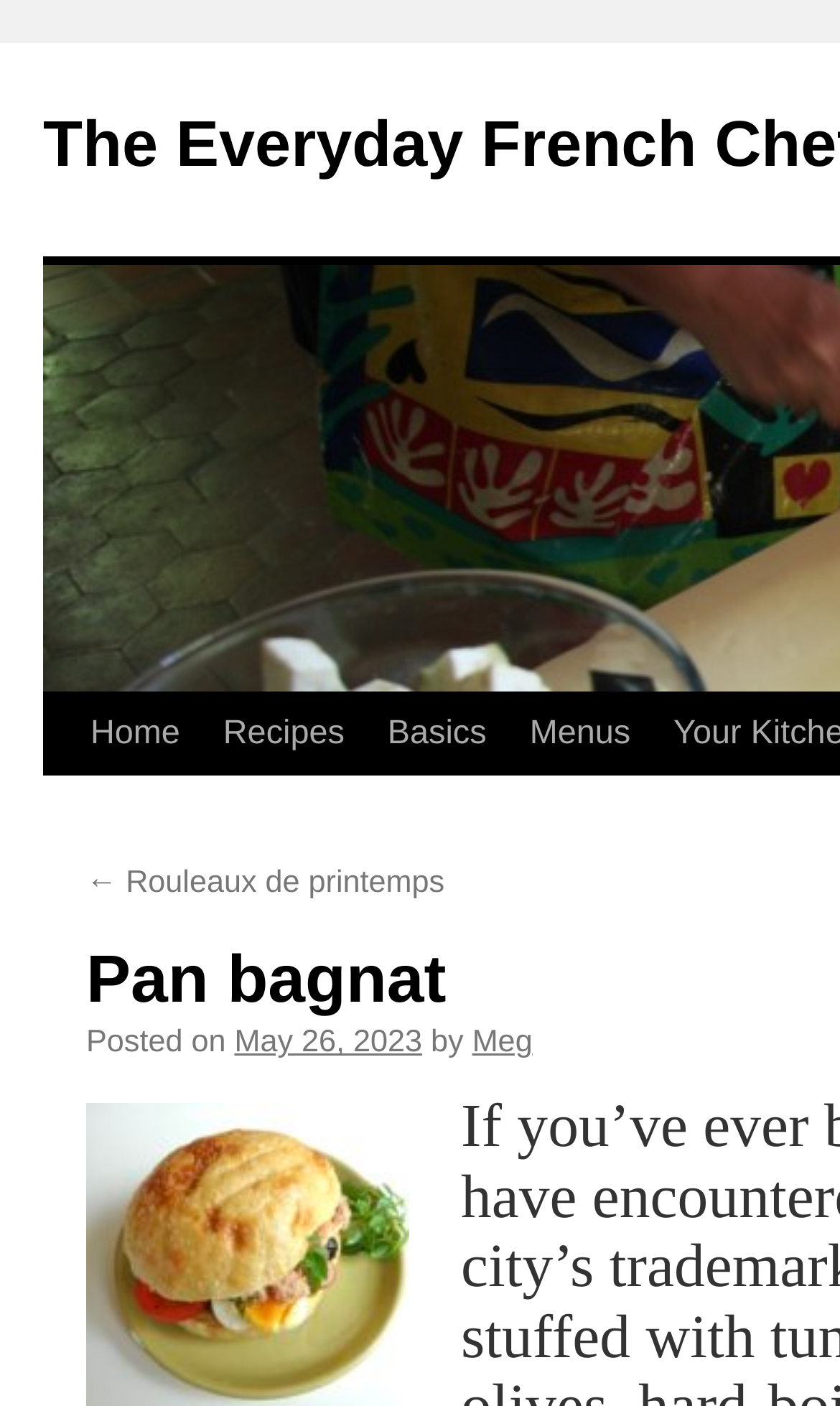What is the date of the current article? Based on the screenshot, please respond with a single word or phrase.

May 26, 2023